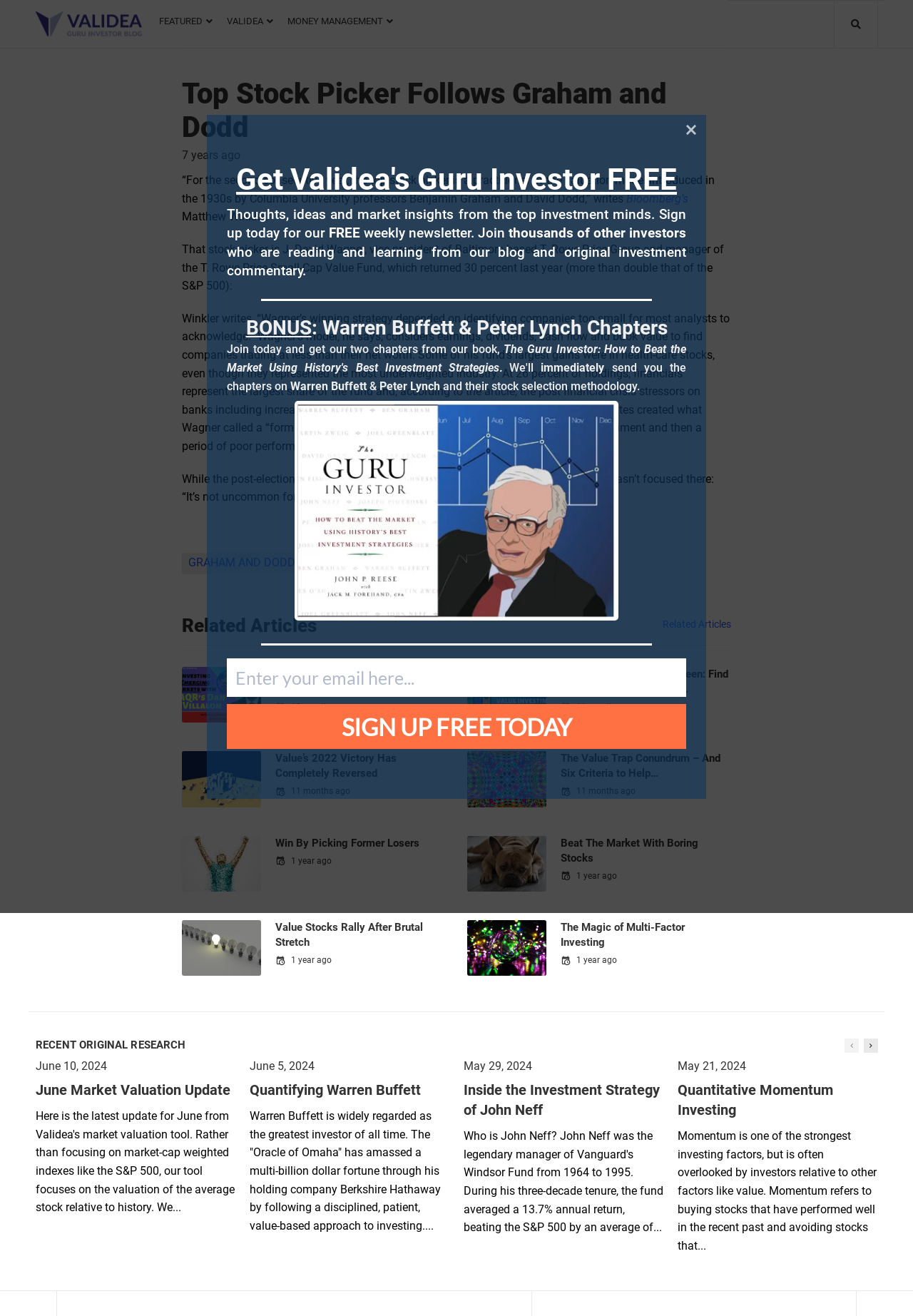Can you specify the bounding box coordinates of the area that needs to be clicked to fulfill the following instruction: "Click on the 'The Opportunity in Emerging Markets with AQR's Dan Villalon' link"?

[0.199, 0.507, 0.286, 0.549]